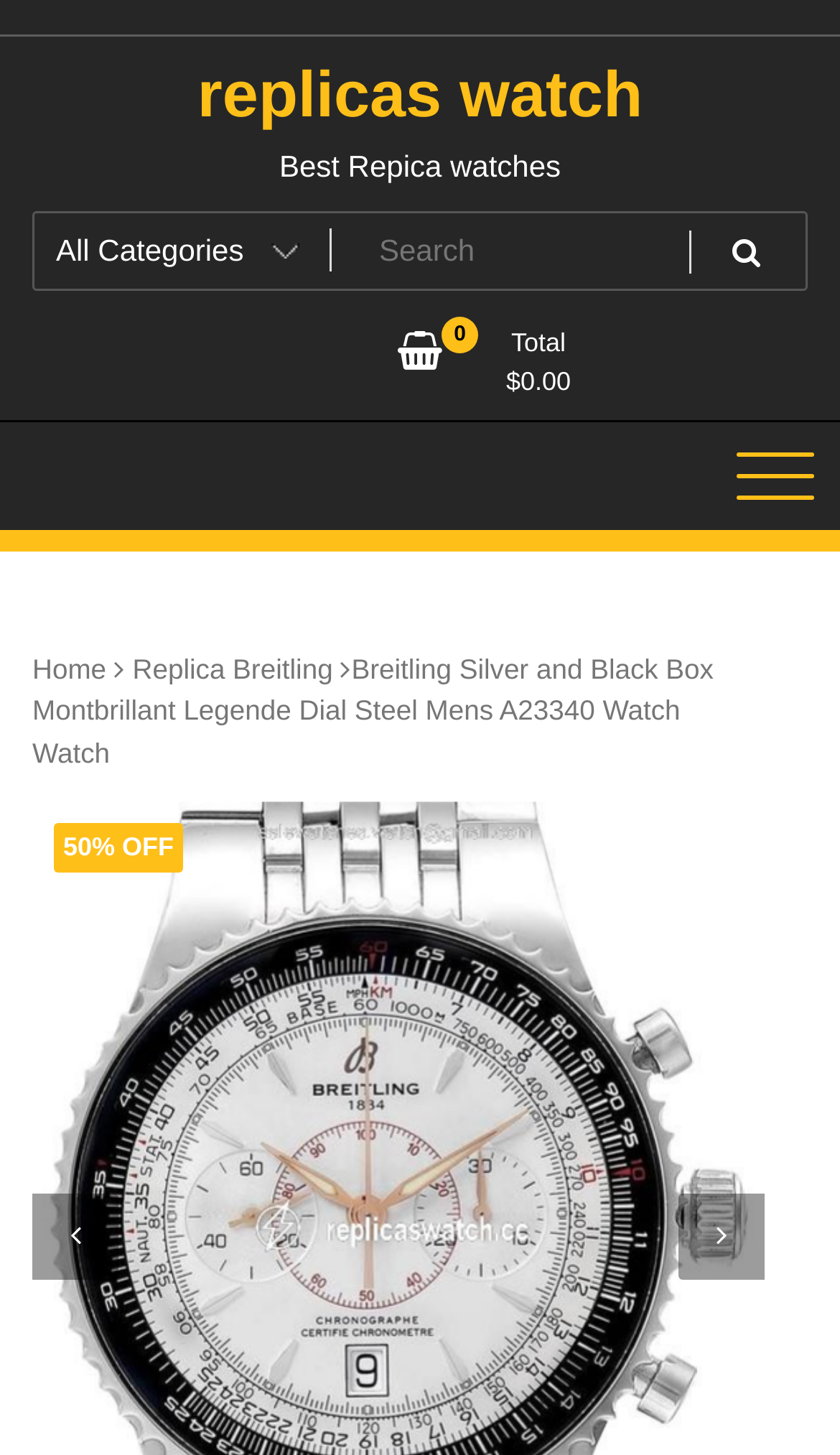What is the type of watch being displayed?
Using the information from the image, provide a comprehensive answer to the question.

The type of watch being displayed can be inferred from the webpage title and the description of the watch, which mentions 'Breitling Silver and Black Box Montbrillant Legende Dial Steel Mens A23340 Watch'.